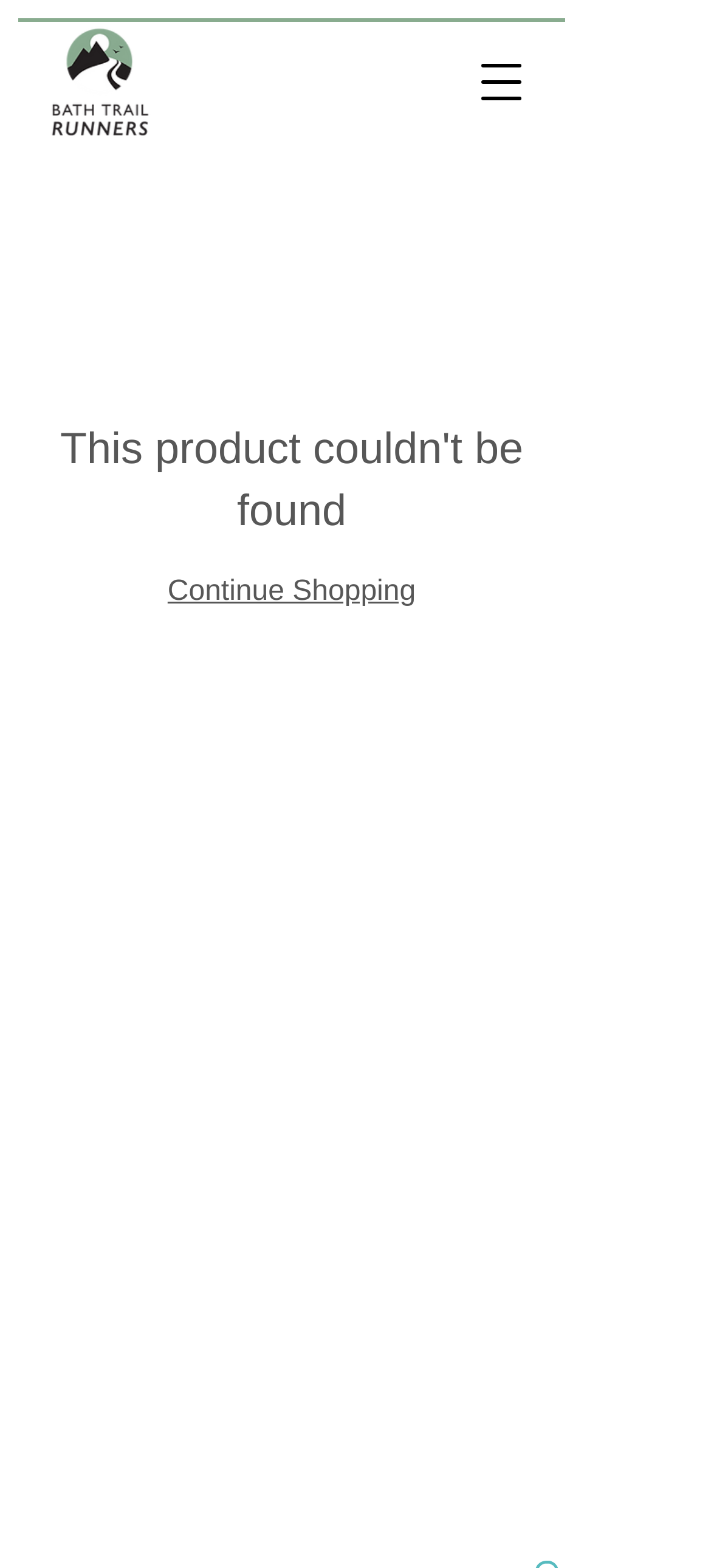Predict the bounding box of the UI element that fits this description: "20%Outdoor".

None